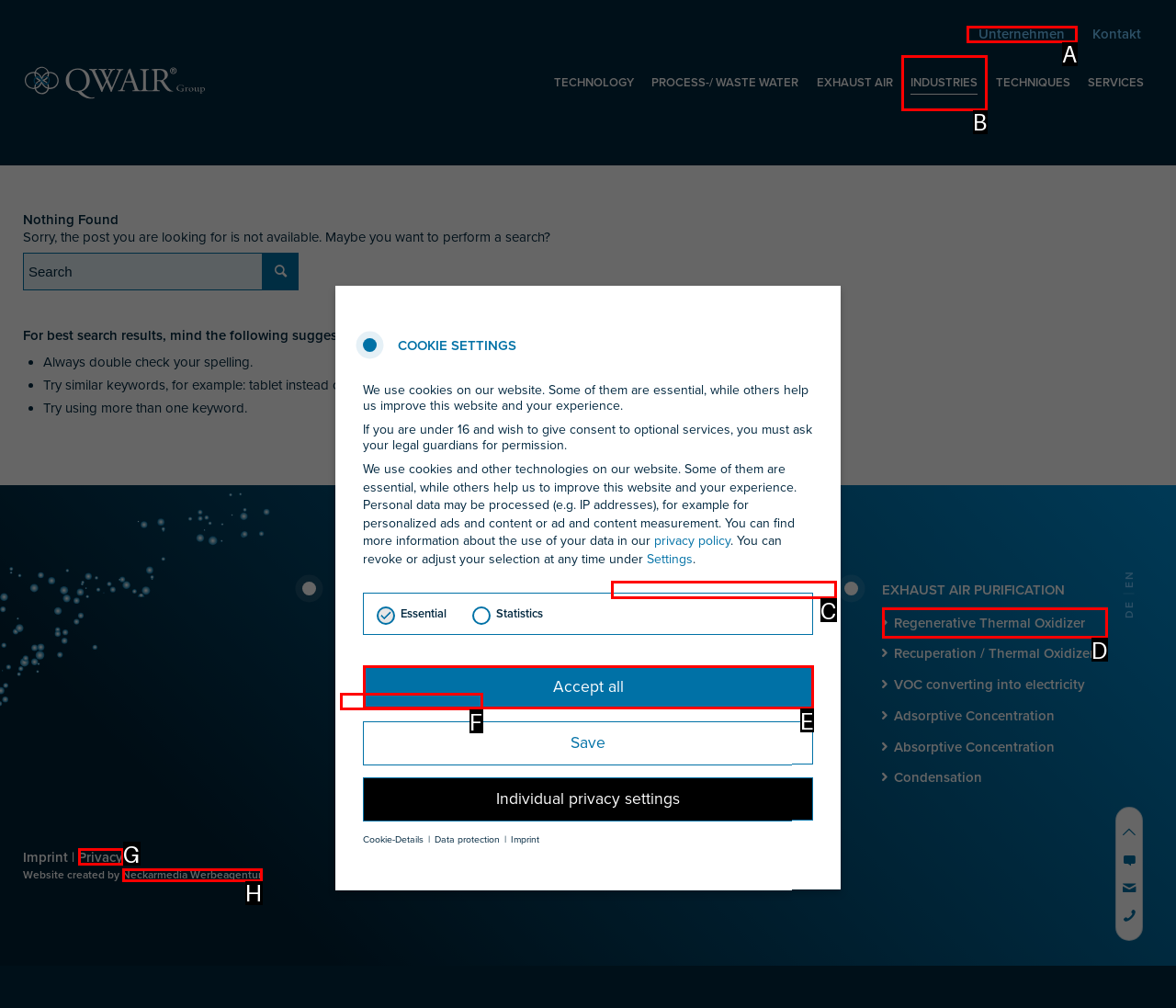Pick the option that should be clicked to perform the following task: Learn about WASTEWATER CLEANING
Answer with the letter of the selected option from the available choices.

C